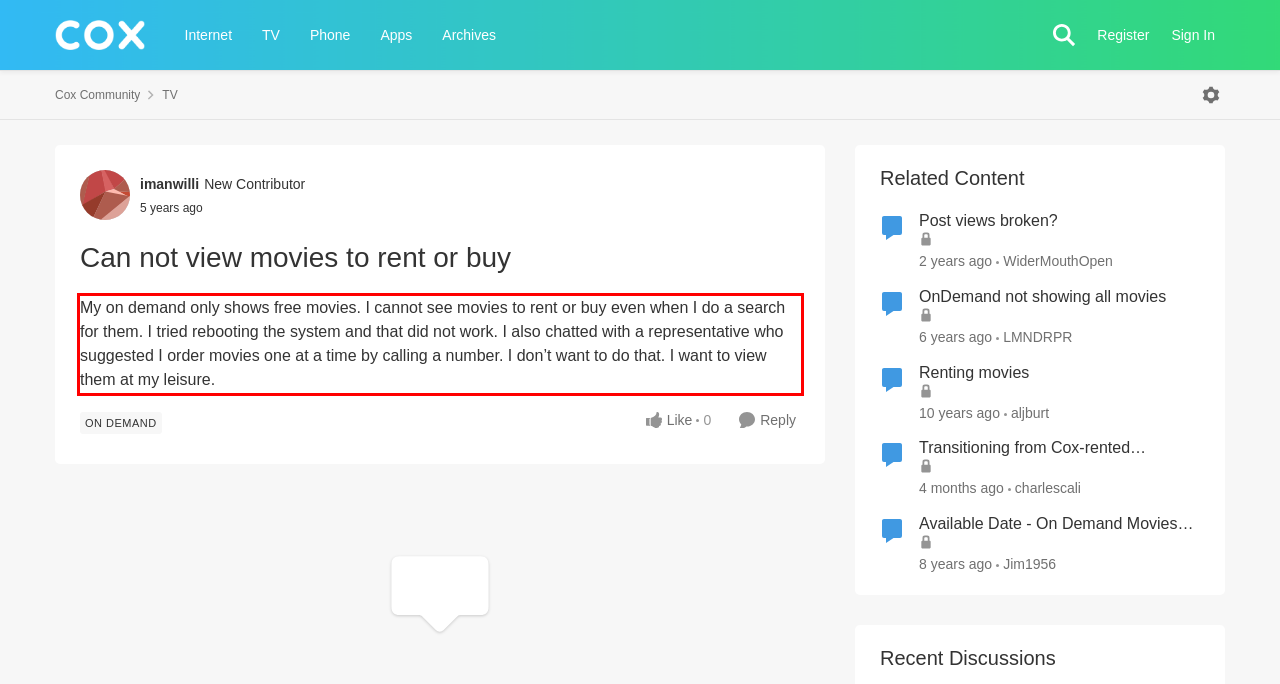You are given a screenshot with a red rectangle. Identify and extract the text within this red bounding box using OCR.

My on demand only shows free movies. I cannot see movies to rent or buy even when I do a search for them. I tried rebooting the system and that did not work. I also chatted with a representative who suggested I order movies one at a time by calling a number. I don’t want to do that. I want to view them at my leisure.